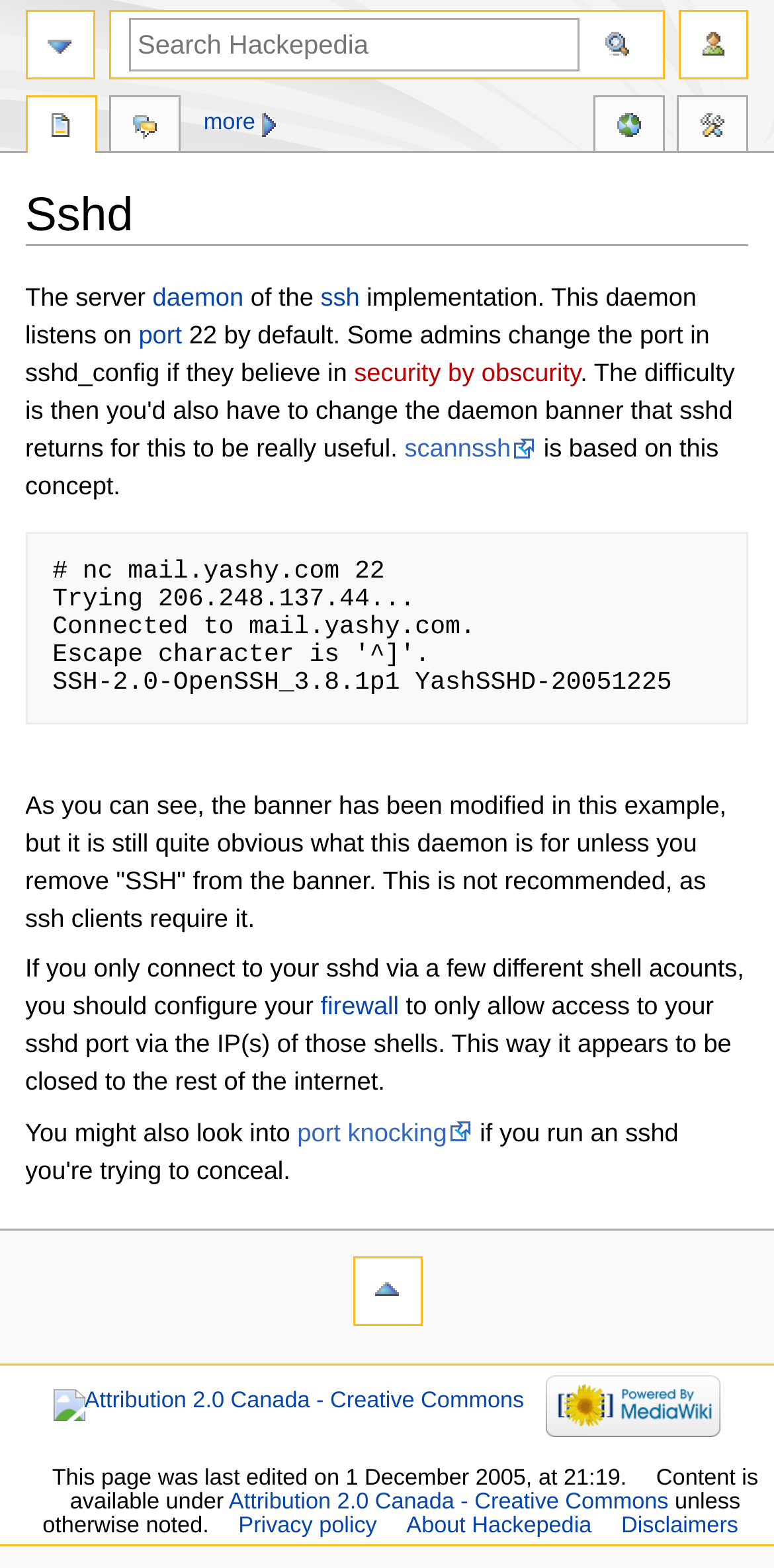Analyze the image and answer the question with as much detail as possible: 
What is the concept behind scannssh?

The answer can be inferred from the sentence that mentions 'scannssh is based on this concept' which is preceded by a sentence that explains the concept of 'security by obscurity'.